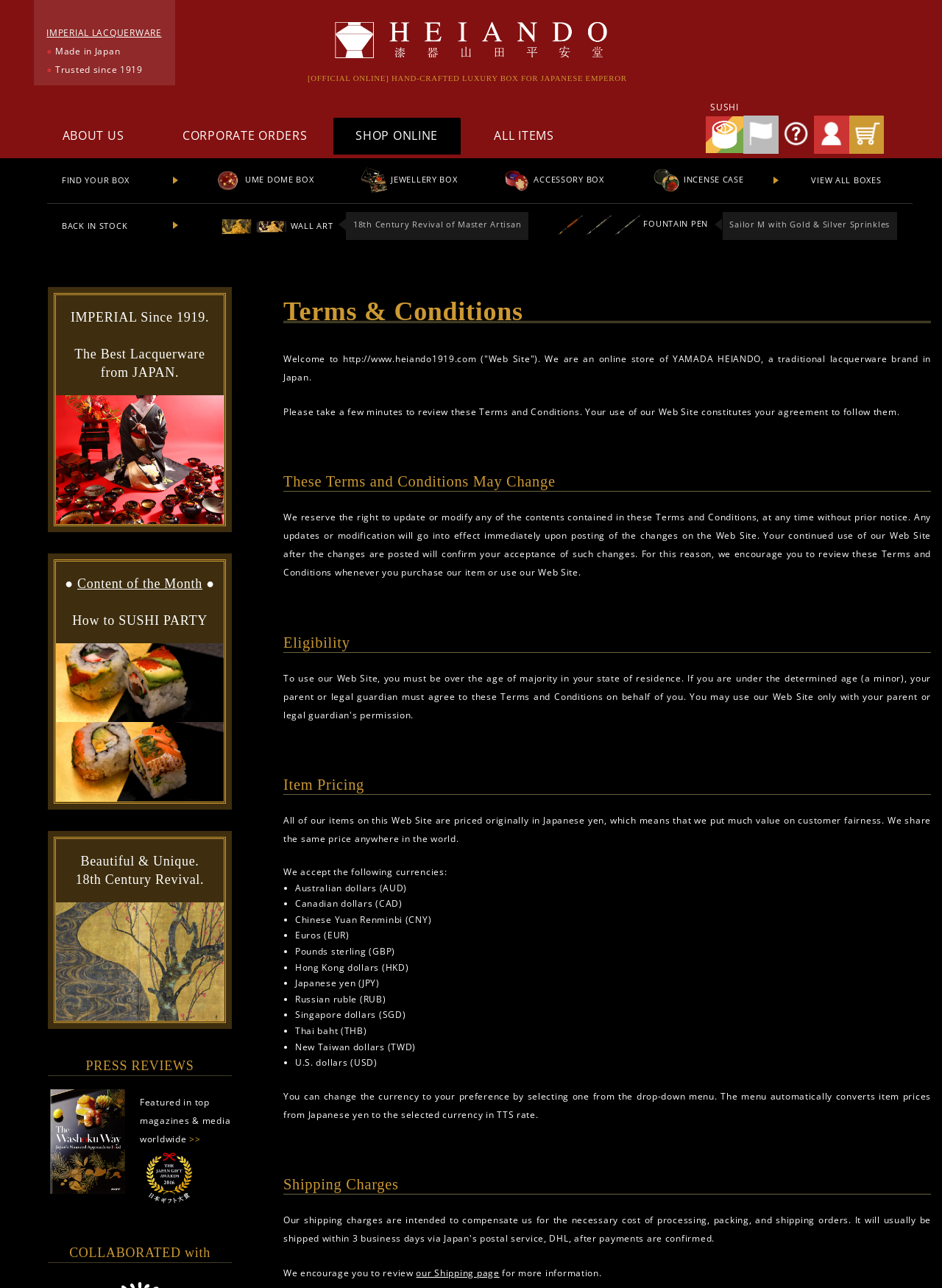What currencies are available for payment? Examine the screenshot and reply using just one word or a brief phrase.

Multiple currencies